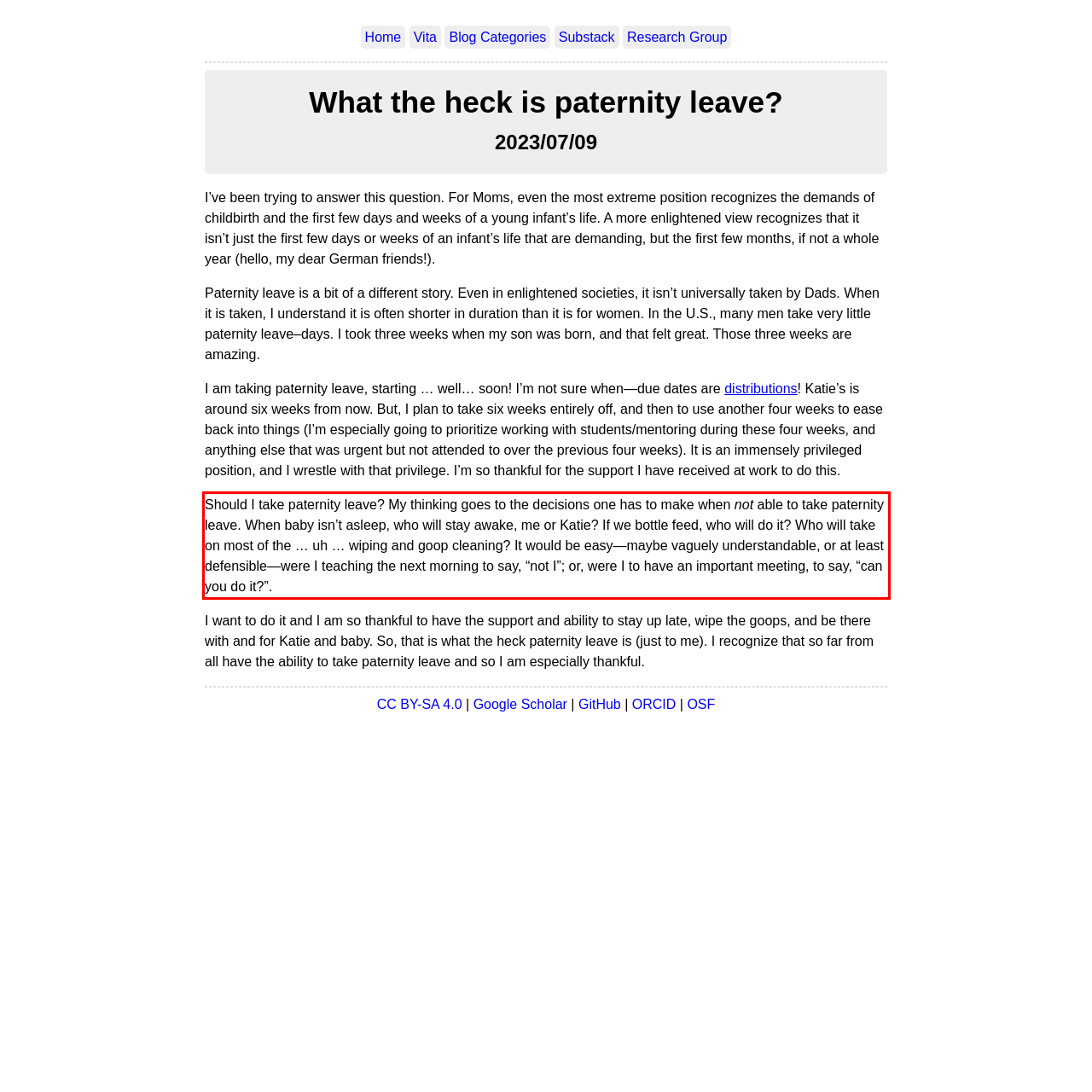Within the provided webpage screenshot, find the red rectangle bounding box and perform OCR to obtain the text content.

Should I take paternity leave? My thinking goes to the decisions one has to make when not able to take paternity leave. When baby isn’t asleep, who will stay awake, me or Katie? If we bottle feed, who will do it? Who will take on most of the … uh … wiping and goop cleaning? It would be easy—maybe vaguely understandable, or at least defensible—were I teaching the next morning to say, “not I”; or, were I to have an important meeting, to say, “can you do it?”.